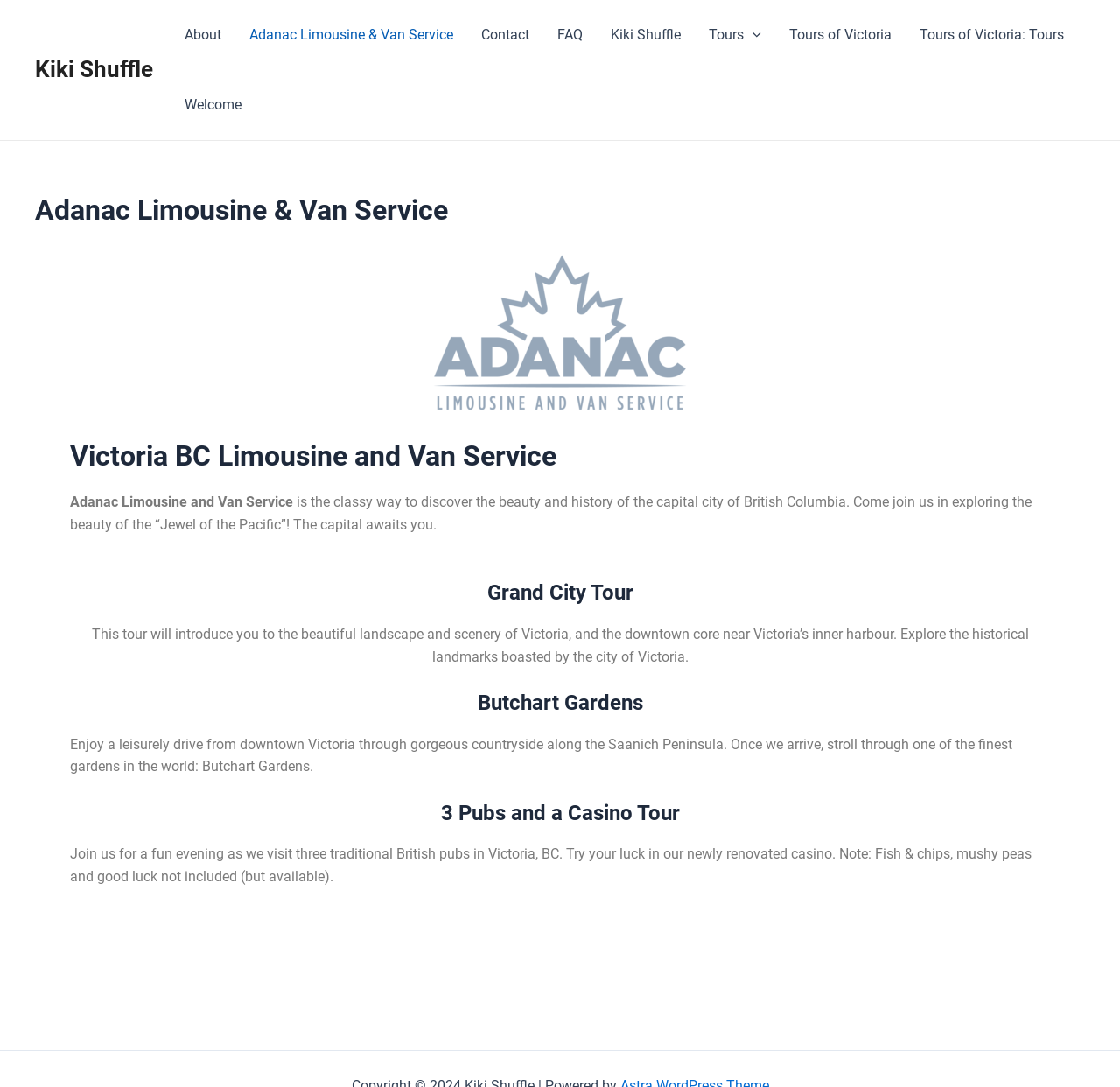Please predict the bounding box coordinates of the element's region where a click is necessary to complete the following instruction: "Learn about 3 Pubs and a Casino Tour". The coordinates should be represented by four float numbers between 0 and 1, i.e., [left, top, right, bottom].

[0.062, 0.736, 0.938, 0.76]